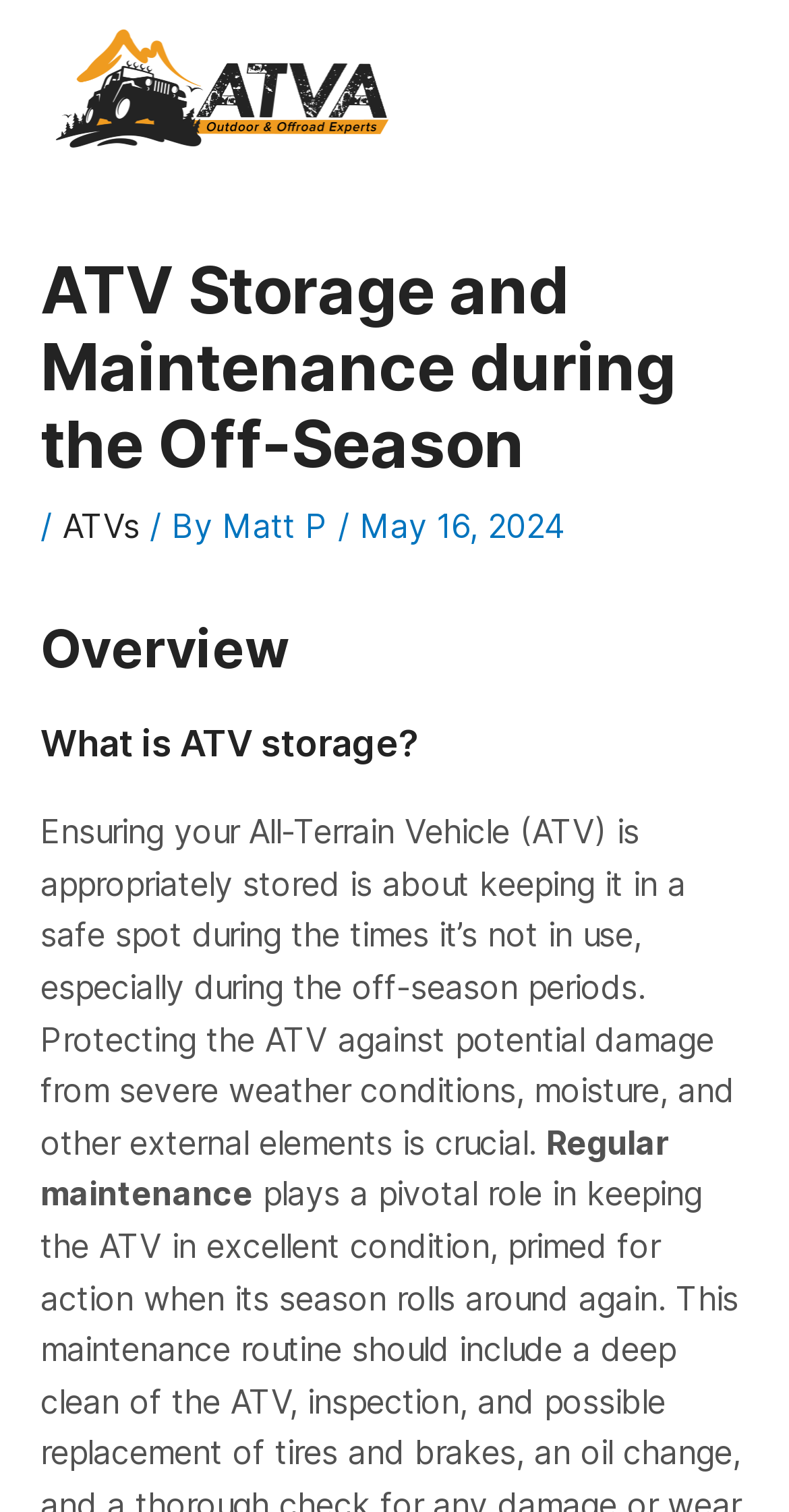Summarize the webpage with a detailed and informative caption.

The webpage is about ATV storage and maintenance during the off-season. At the top, there is a header section that spans almost the entire width of the page, containing the title "ATV Storage and Maintenance during the Off-Season" and a link to "ATVs" with the author's name "Matt P" and the date "May 16, 2024" on the right side.

Below the header, there are three headings: "Overview", "What is ATV storage?", and "Regular maintenance". The "Overview" section contains a paragraph of text that explains the importance of storing an ATV in a safe spot during the off-season to protect it from severe weather conditions, moisture, and other external elements.

The "What is ATV storage?" section is positioned below the "Overview" section, and the "Regular maintenance" section is located at the bottom of the page. There is also a "Post navigation" link at the top-right corner of the page, above the header section.